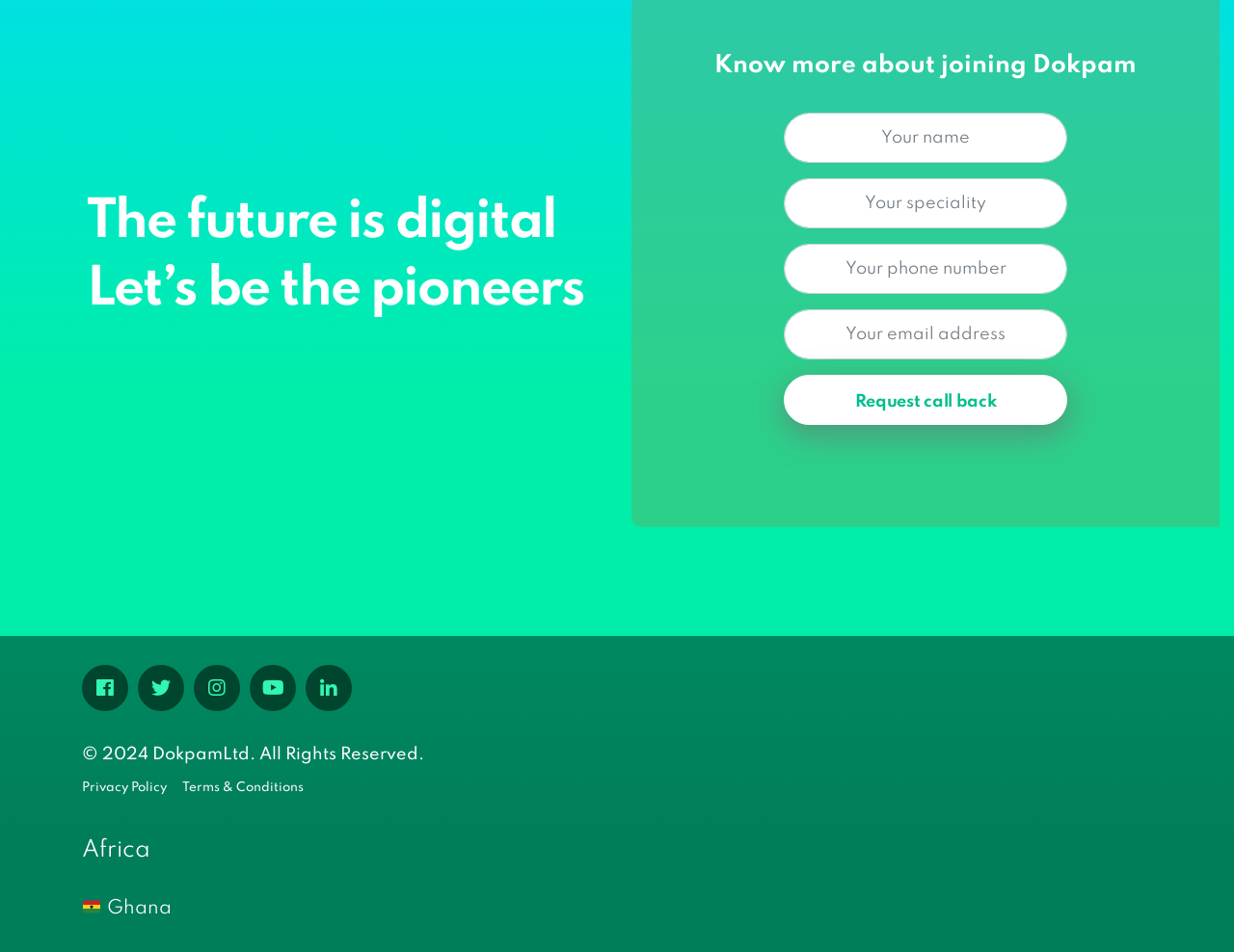Identify and provide the bounding box coordinates of the UI element described: "Privacy Policy". The coordinates should be formatted as [left, top, right, bottom], with each number being a float between 0 and 1.

[0.066, 0.808, 0.135, 0.848]